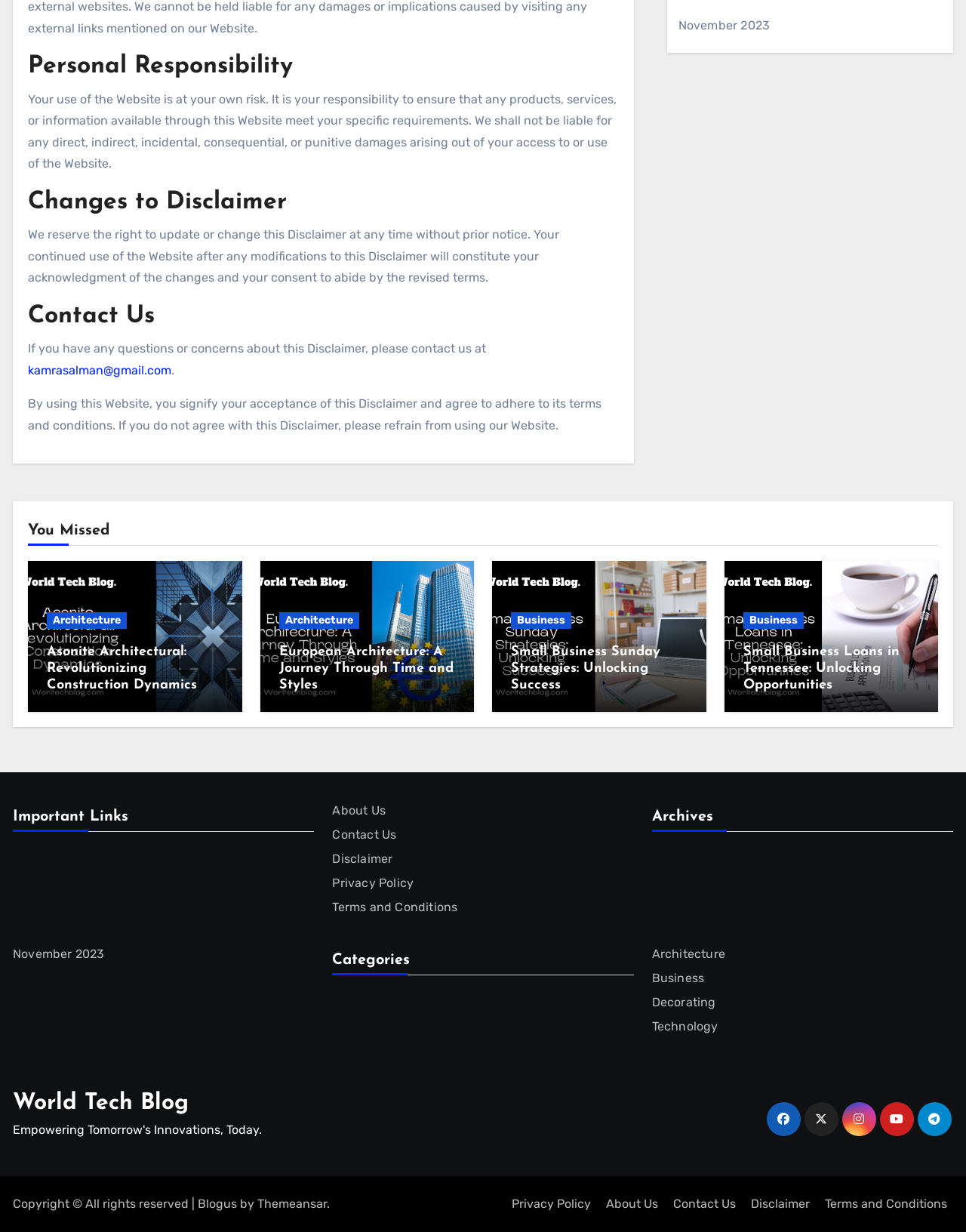Identify the bounding box coordinates of the section that should be clicked to achieve the task described: "Visit the About Us page".

[0.344, 0.652, 0.399, 0.664]